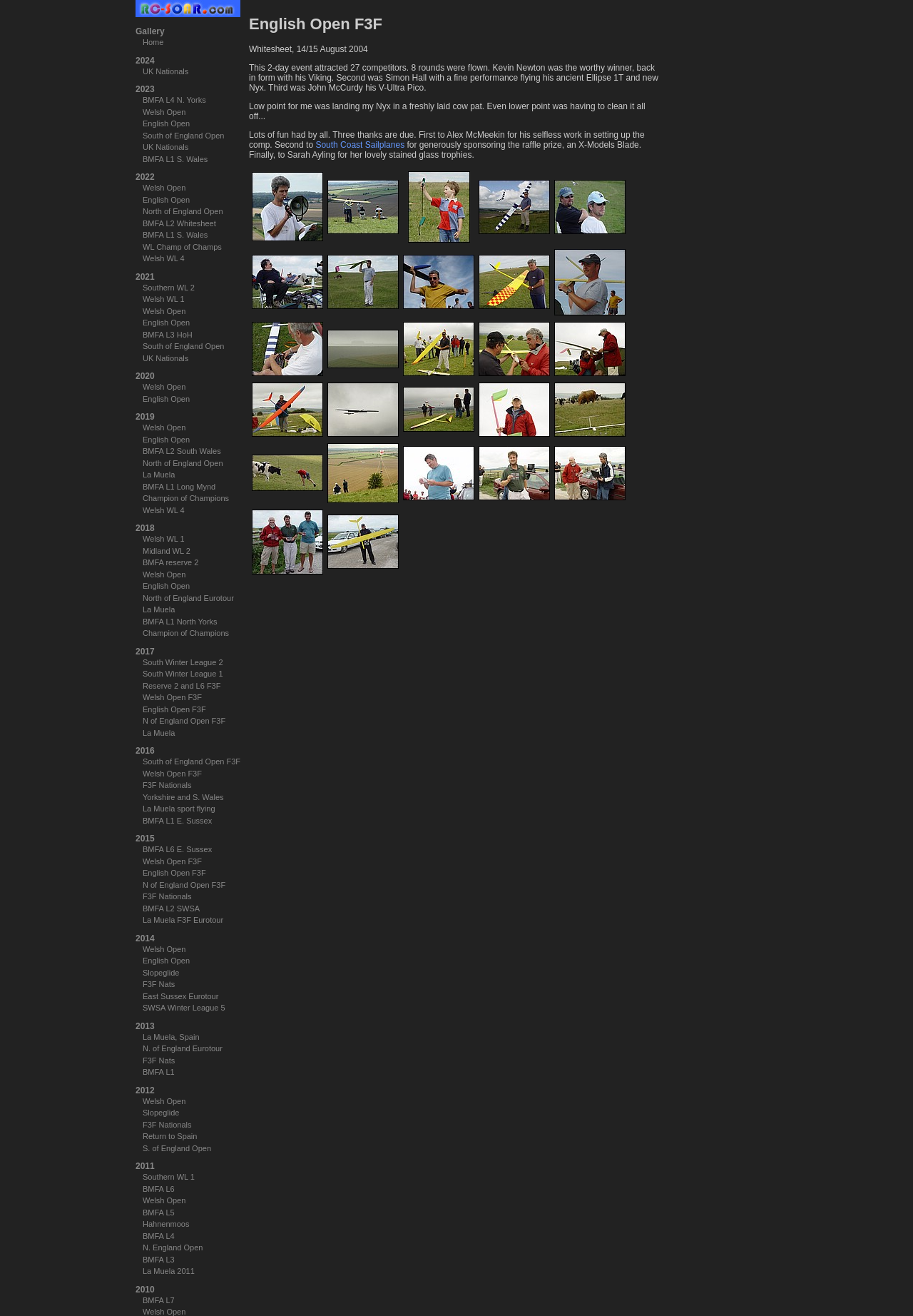Articulate a detailed summary of the webpage's content and design.

The webpage is about the English Open F3F, a radio-controlled soaring competition. At the top-left corner, there is a link to the "R/C Soaring Home Page" accompanied by a small image. Below this link, there is a menu with several links to different years, ranging from 2024 to 2014, with the most recent year at the top. Each year is represented by a static text element, and below each year, there are multiple links to specific events or competitions, such as the "UK Nationals", "Welsh Open", and "English Open". These links are arranged in a vertical list, with the most recent events at the top. The links are densely packed, with minimal spacing between them. The overall layout is simple and functional, with a focus on providing easy access to information about past and upcoming events.